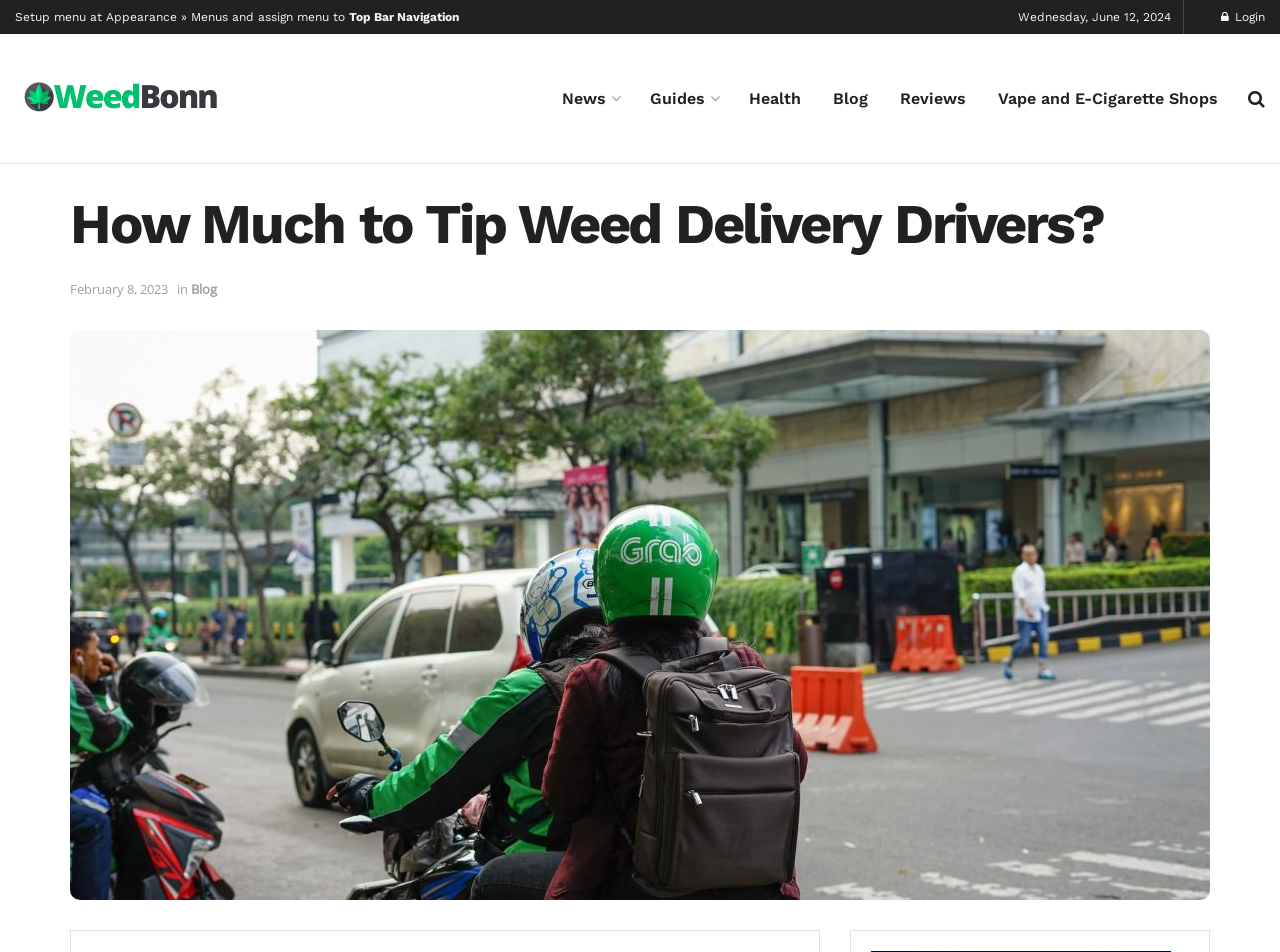Ascertain the bounding box coordinates for the UI element detailed here: "Vape and E-Cigarette Shops". The coordinates should be provided as [left, top, right, bottom] with each value being a float between 0 and 1.

[0.767, 0.077, 0.964, 0.13]